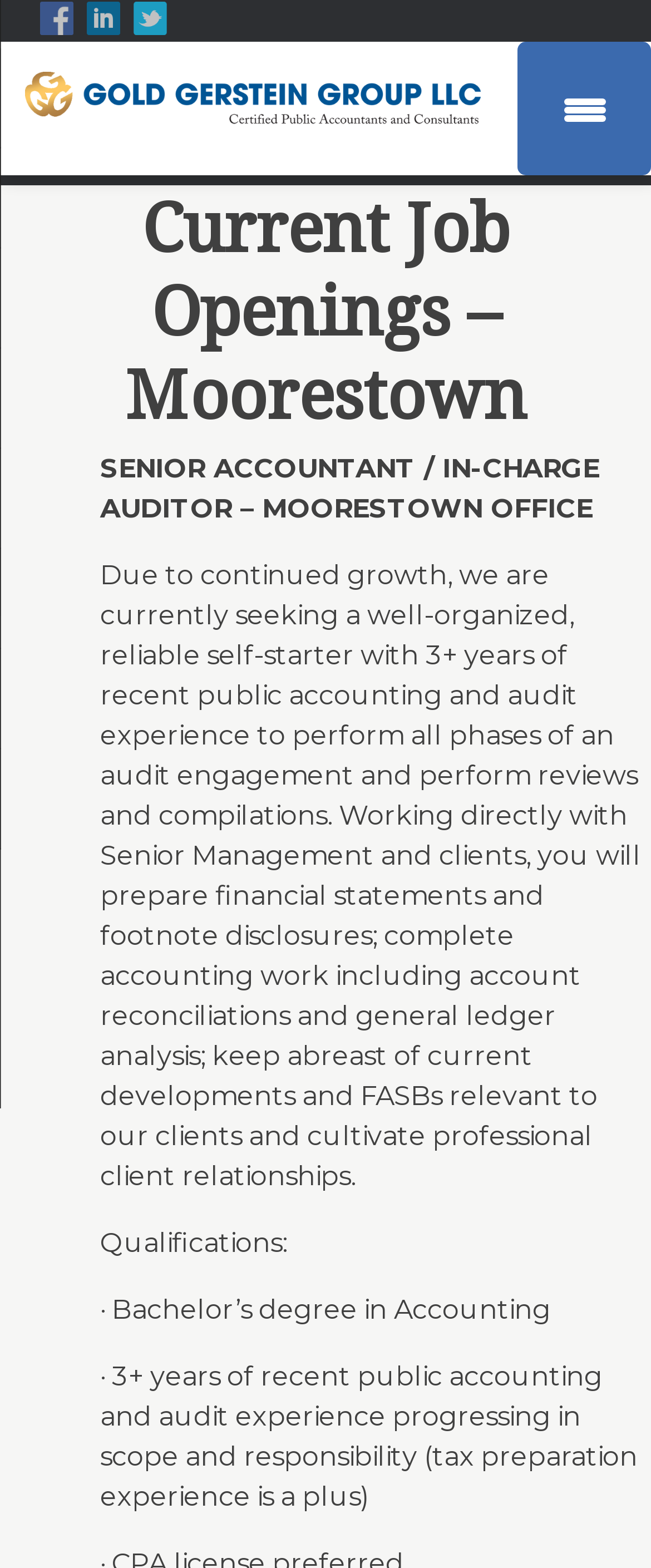What is the company name?
Using the screenshot, give a one-word or short phrase answer.

G3CPA